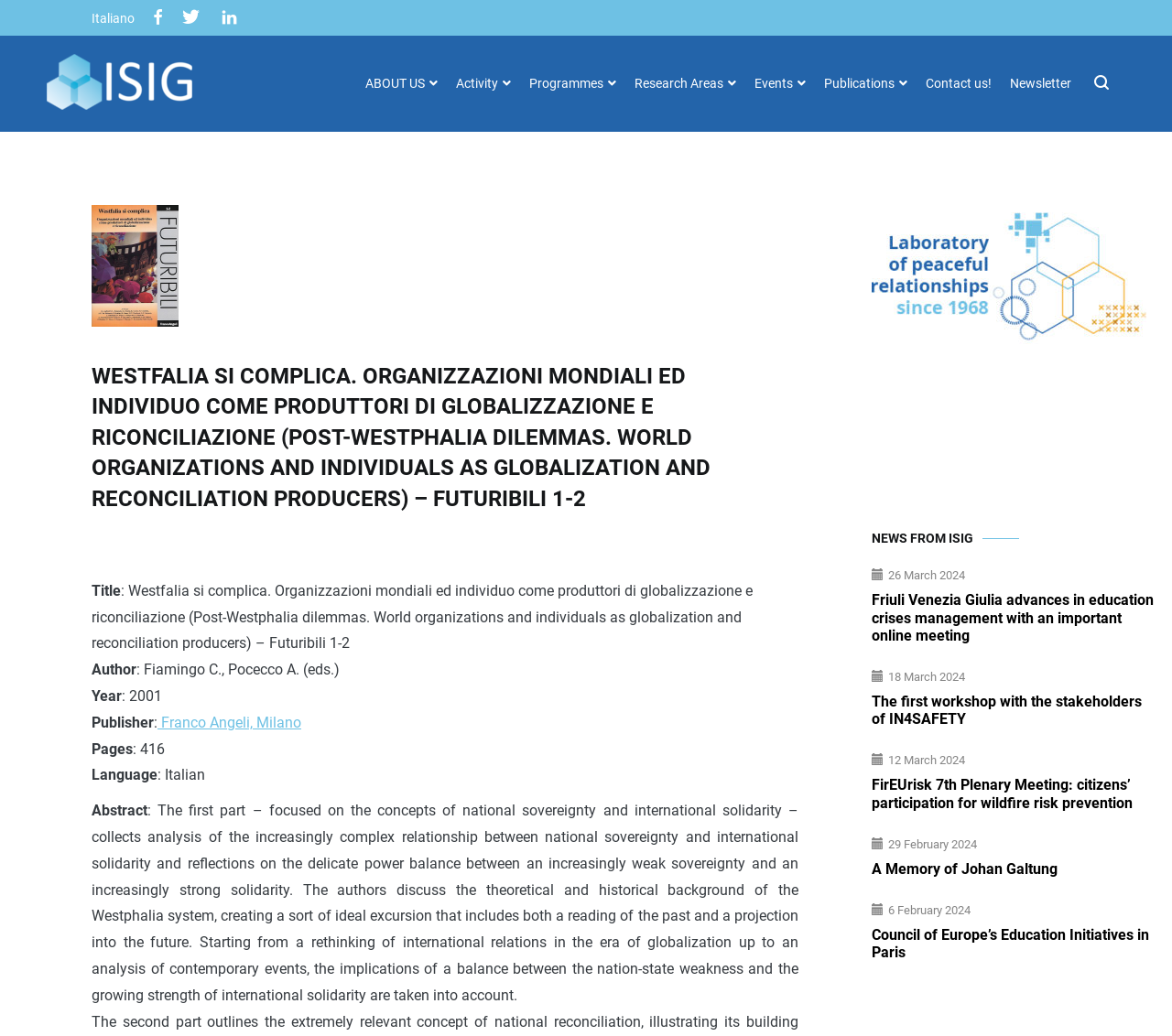Identify the bounding box coordinates for the region of the element that should be clicked to carry out the instruction: "View the publication details of Westfalia si complica". The bounding box coordinates should be four float numbers between 0 and 1, i.e., [left, top, right, bottom].

[0.078, 0.562, 0.642, 0.629]